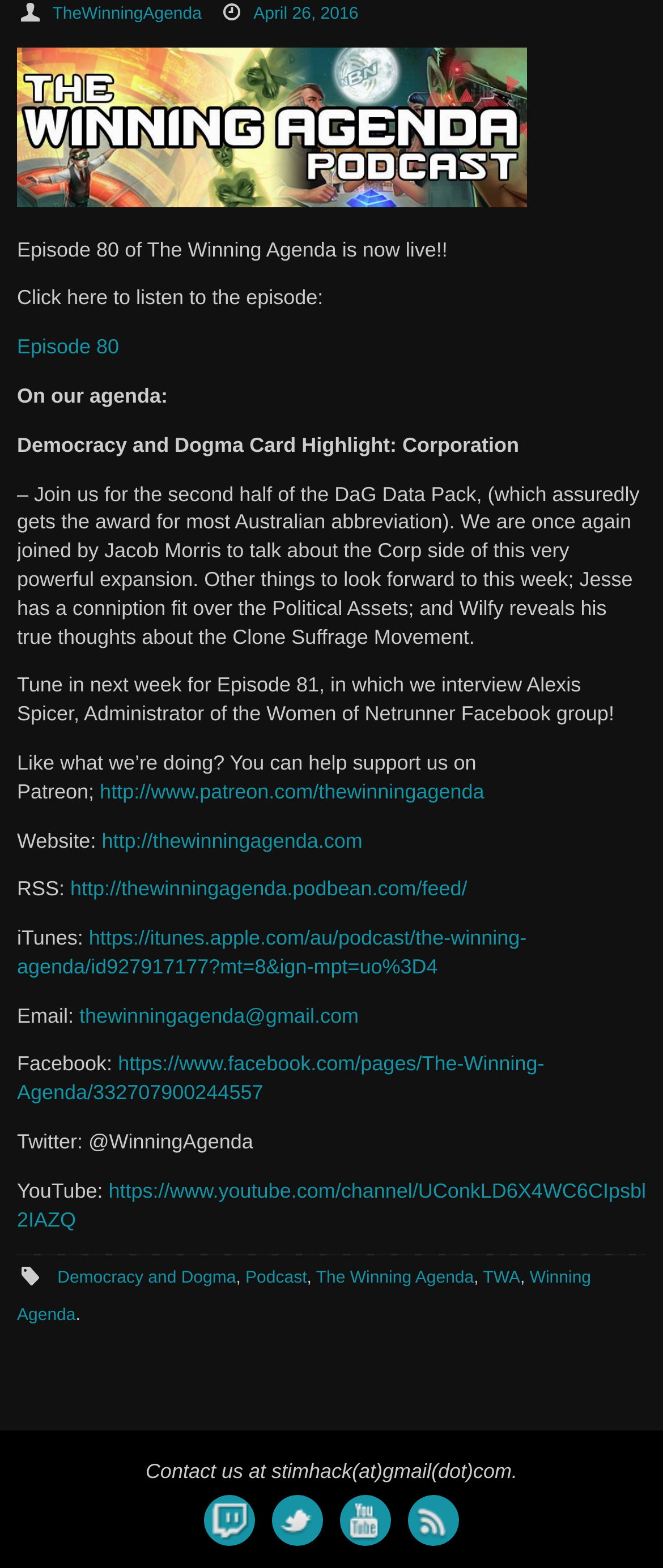Provide the bounding box coordinates for the specified HTML element described in this description: "Episode 80". The coordinates should be four float numbers ranging from 0 to 1, in the format [left, top, right, bottom].

[0.026, 0.214, 0.18, 0.229]